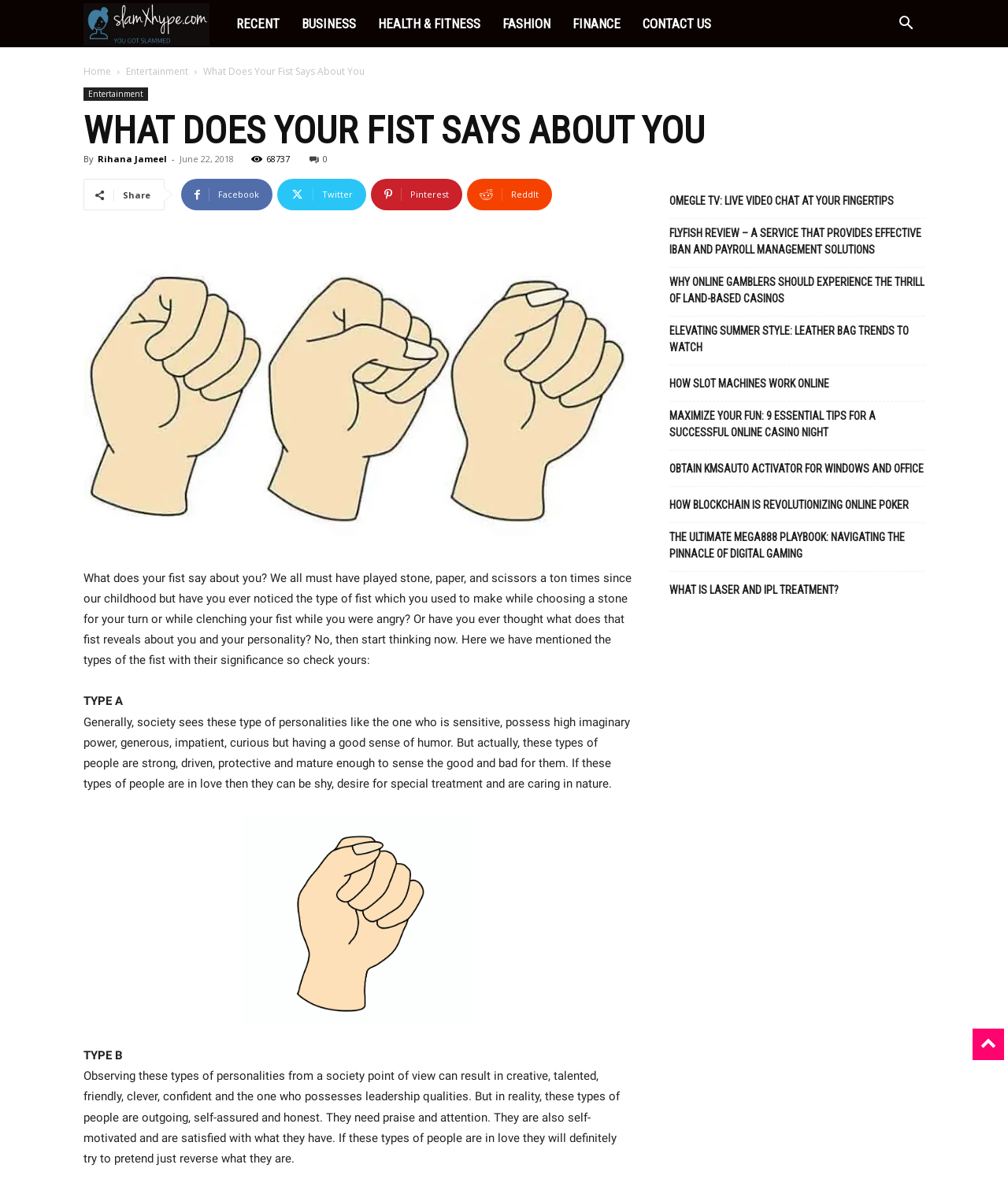Pinpoint the bounding box coordinates of the clickable area necessary to execute the following instruction: "Visit the 'CONTACT US' page". The coordinates should be given as four float numbers between 0 and 1, namely [left, top, right, bottom].

[0.627, 0.0, 0.717, 0.04]